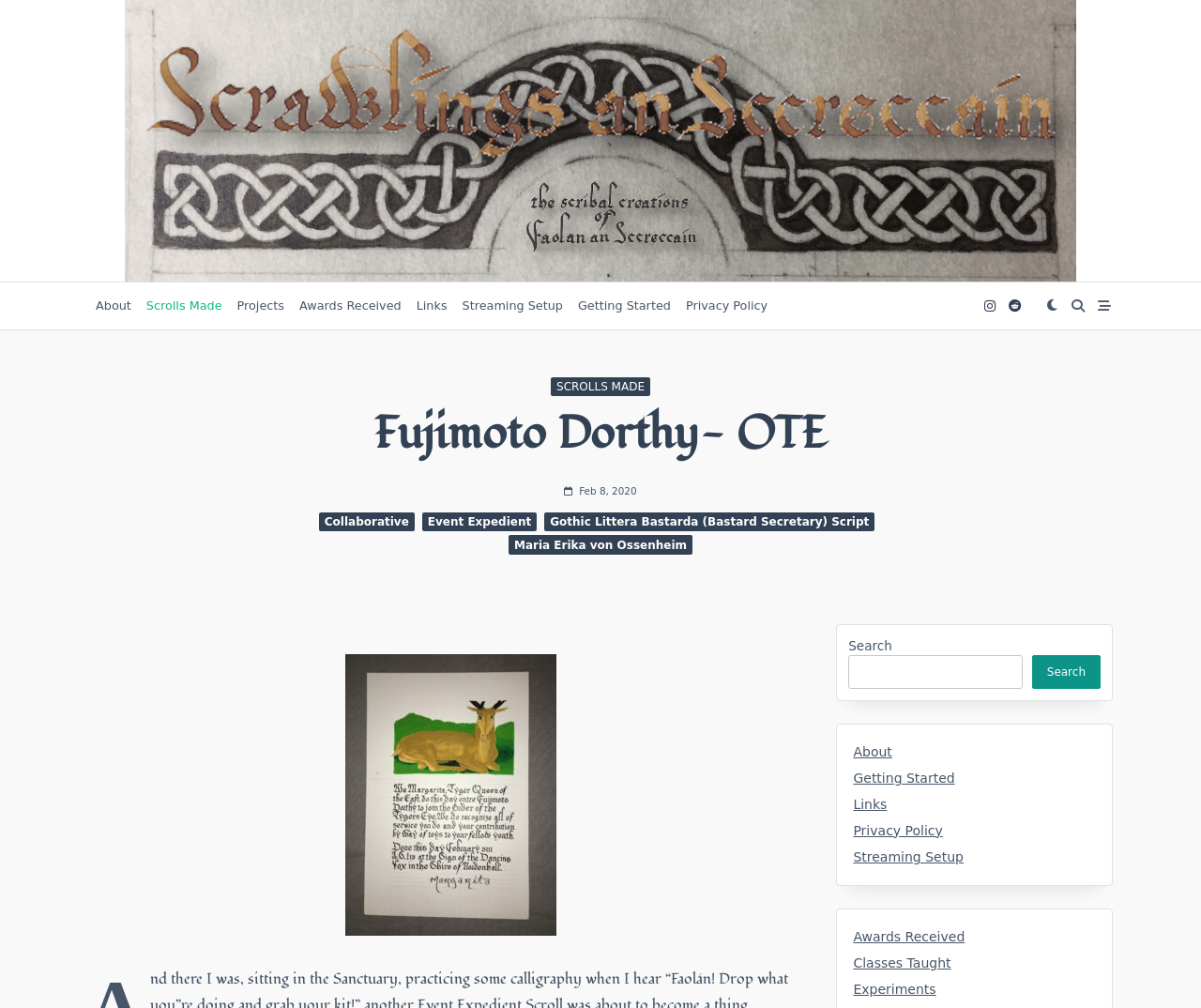Determine the bounding box for the UI element as described: "View: all Revision Guides". The coordinates should be represented as four float numbers between 0 and 1, formatted as [left, top, right, bottom].

None